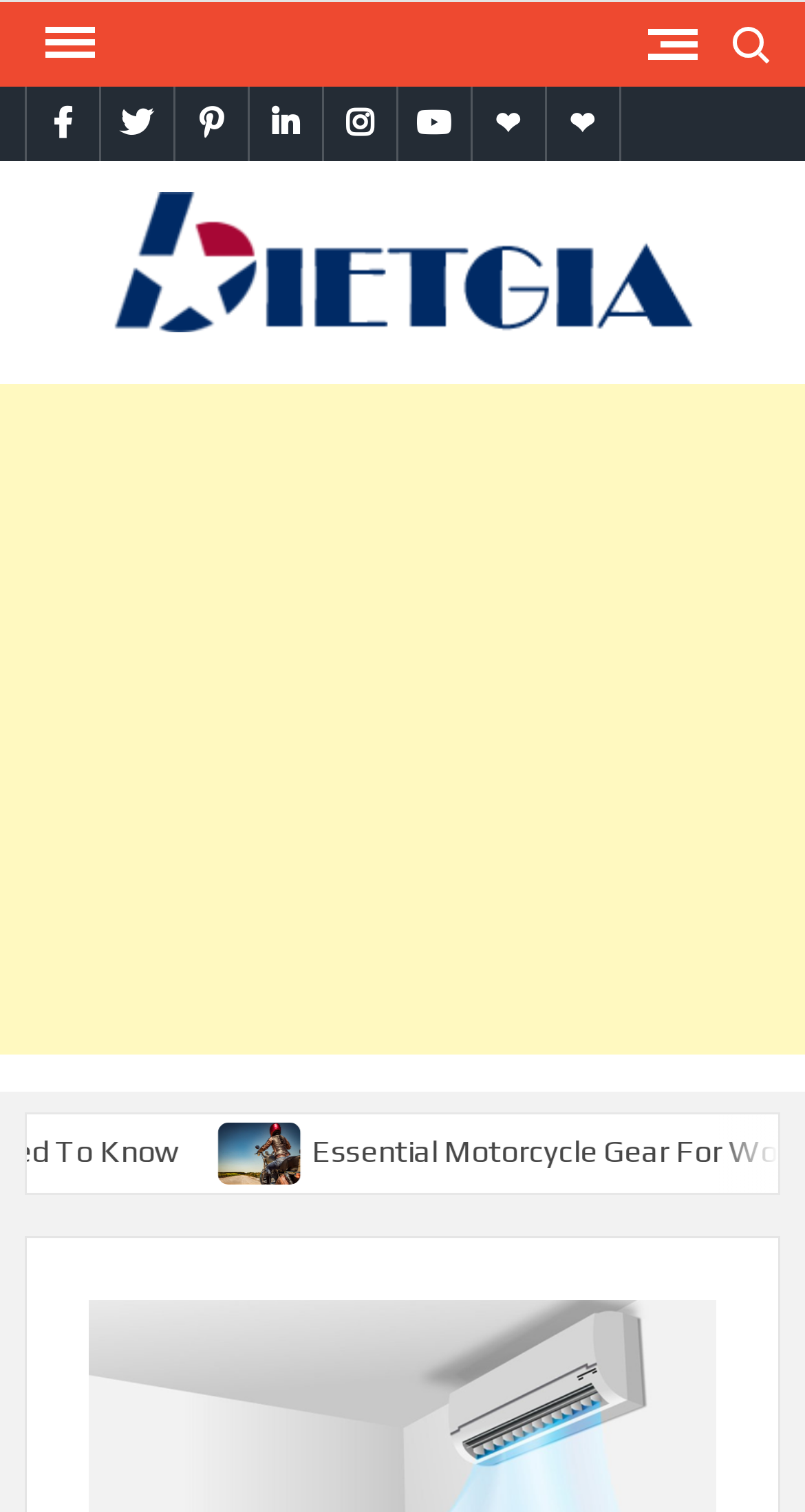Specify the bounding box coordinates for the region that must be clicked to perform the given instruction: "Click the menu button".

[0.03, 0.001, 0.133, 0.056]